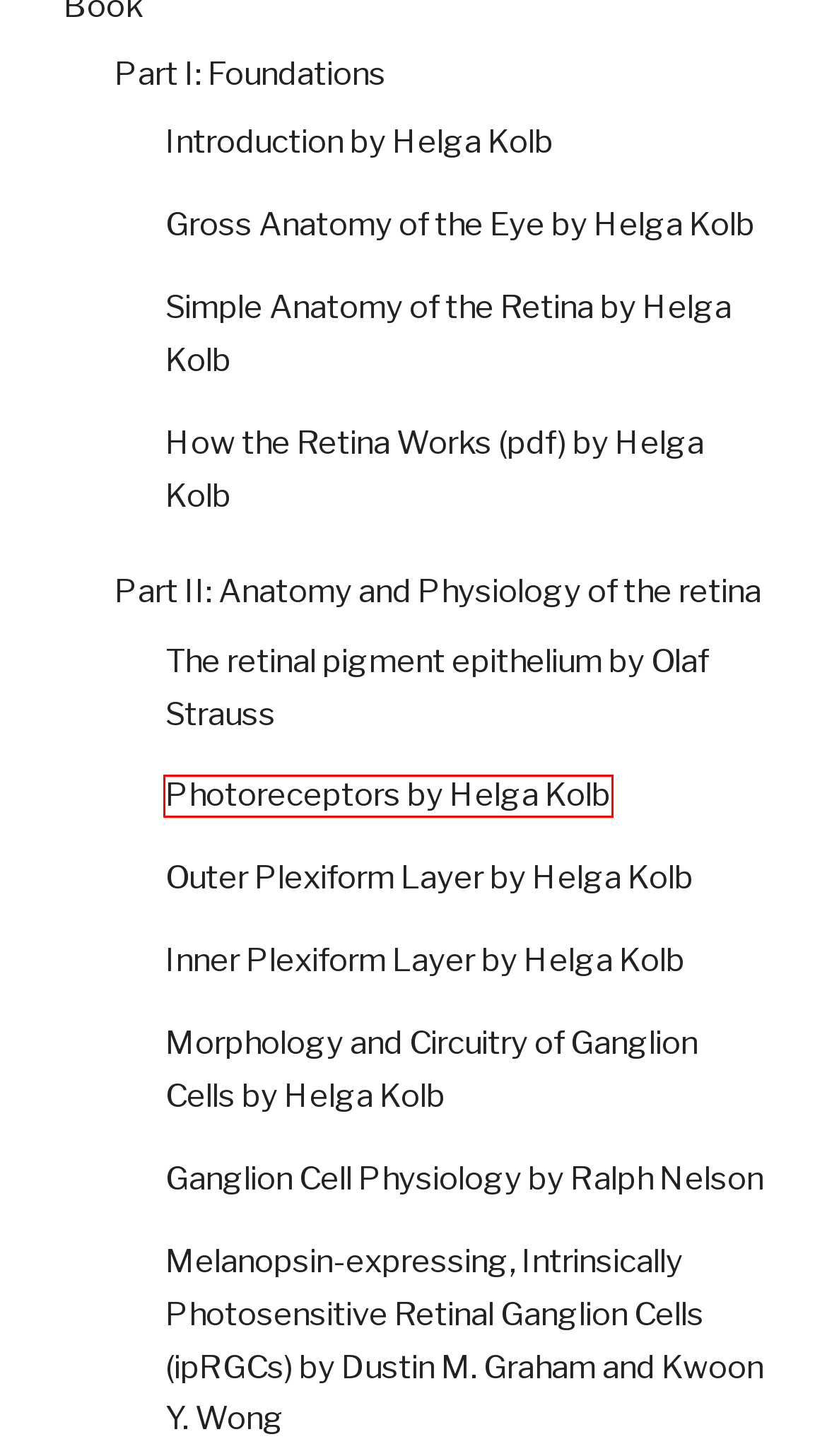You have a screenshot of a webpage with a red bounding box around an element. Choose the best matching webpage description that would appear after clicking the highlighted element. Here are the candidates:
A. How the Retina Works (pdf) by Helga Kolb – Webvision
B. The retinal pigment epithelium by Olaf Strauss – Webvision
C. Ganglion Cell Physiology by Ralph Nelson – Webvision
D. Introduction by Helga Kolb – Webvision
E. Part II: Anatomy and Physiology of the retina – Webvision
F. Morphology and Circuitry of Ganglion Cells by Helga Kolb – Webvision
G. Photoreceptors by Helga Kolb – Webvision
H. Part I: Foundations – Webvision

G